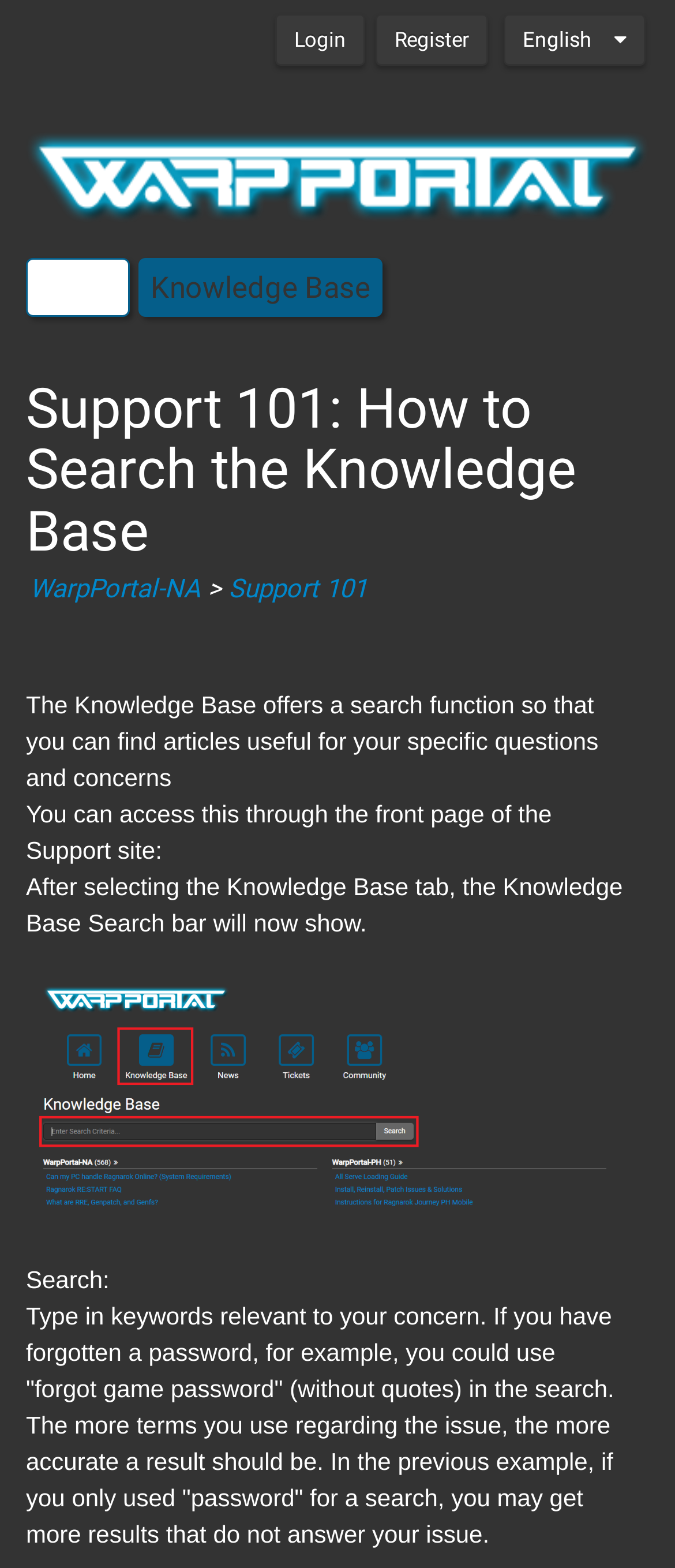Pinpoint the bounding box coordinates of the element to be clicked to execute the instruction: "Visit the WarpPortal homepage".

[0.038, 0.094, 0.962, 0.127]